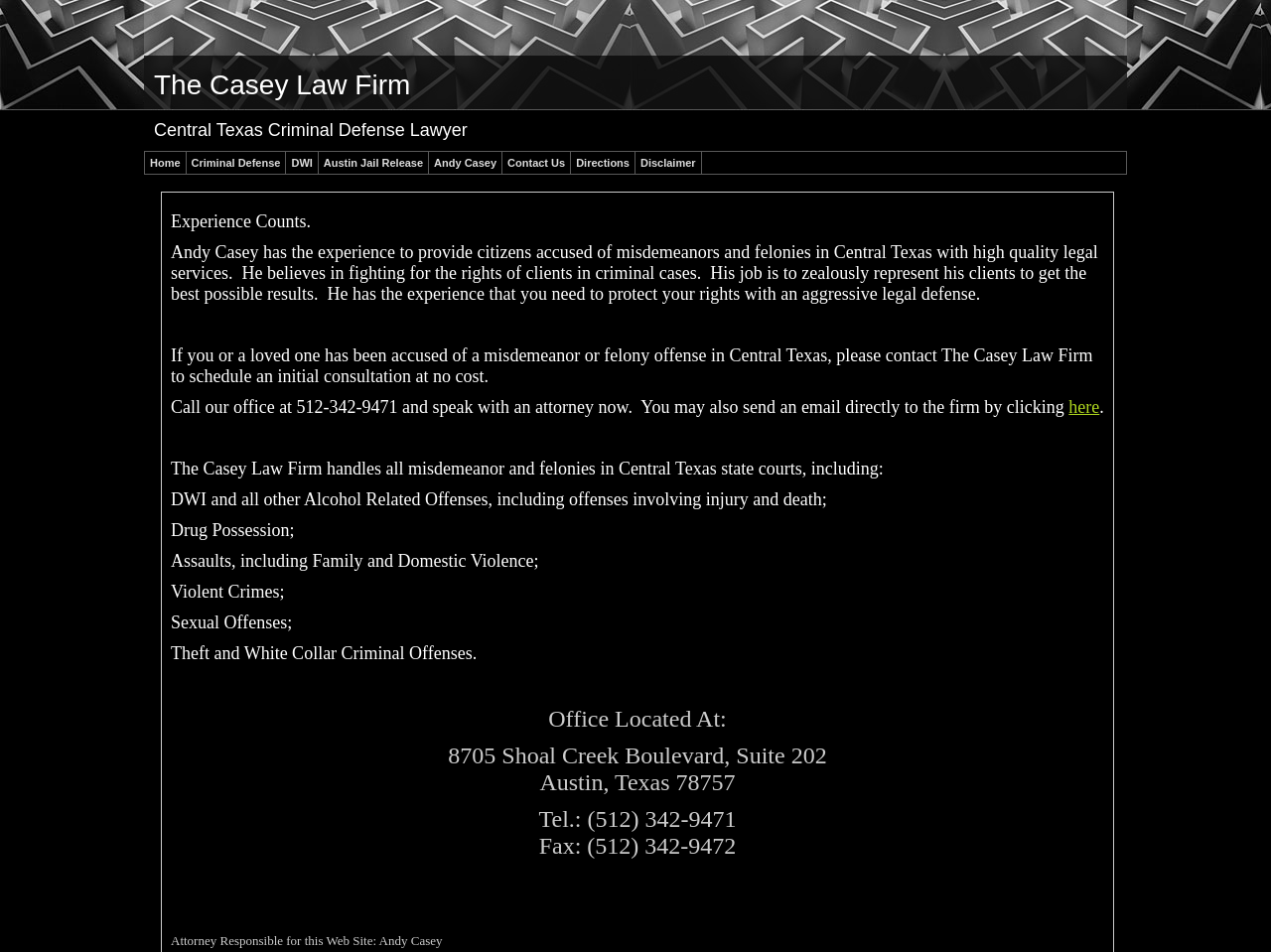Given the element description, predict the bounding box coordinates in the format (top-left x, top-left y, bottom-right x, bottom-right y), using floating point numbers between 0 and 1: Austin Jail Release

[0.251, 0.16, 0.338, 0.182]